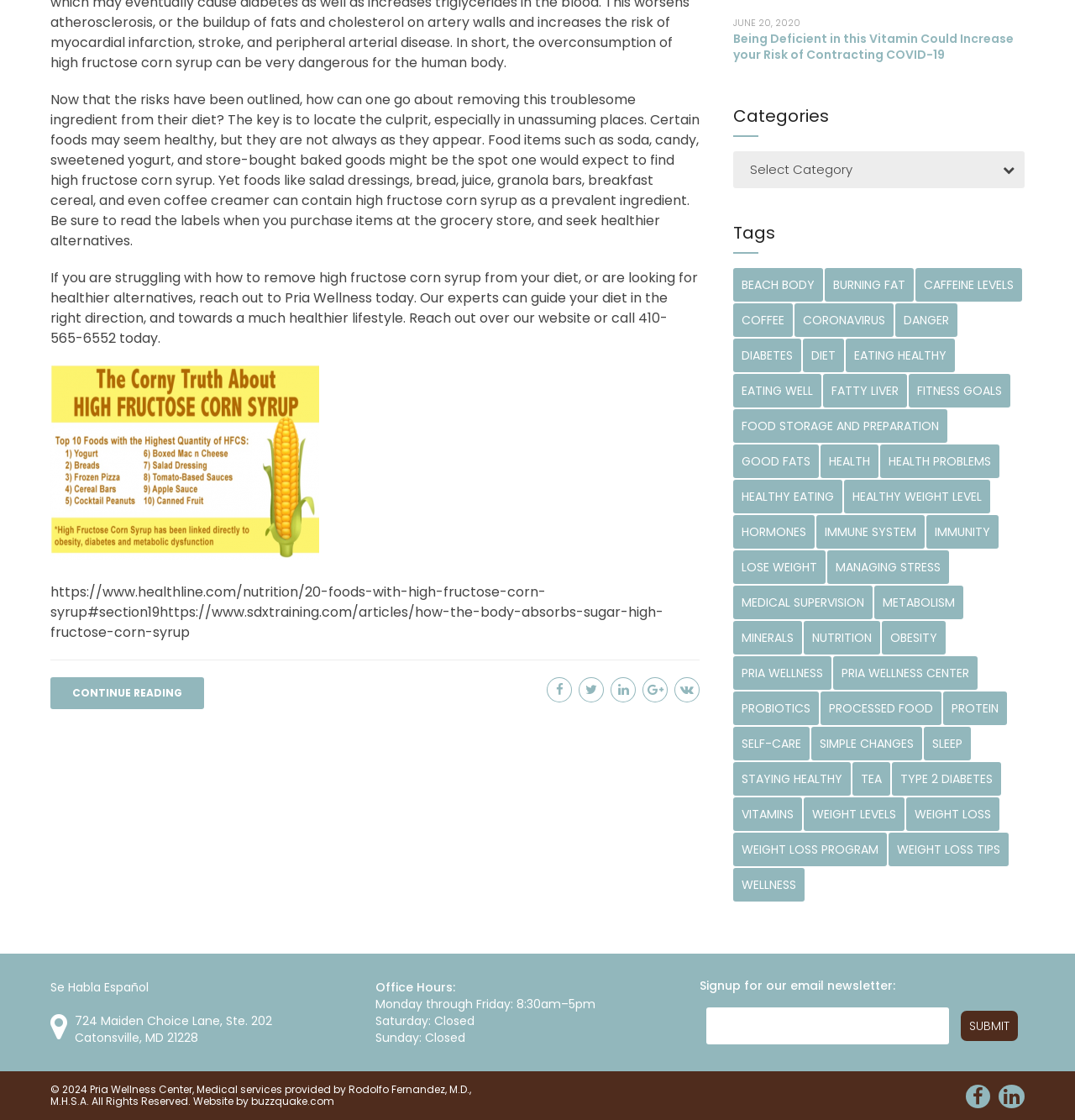Based on the element description hormones, identify the bounding box coordinates for the UI element. The coordinates should be in the format (top-left x, top-left y, bottom-right x, bottom-right y) and within the 0 to 1 range.

[0.682, 0.46, 0.758, 0.49]